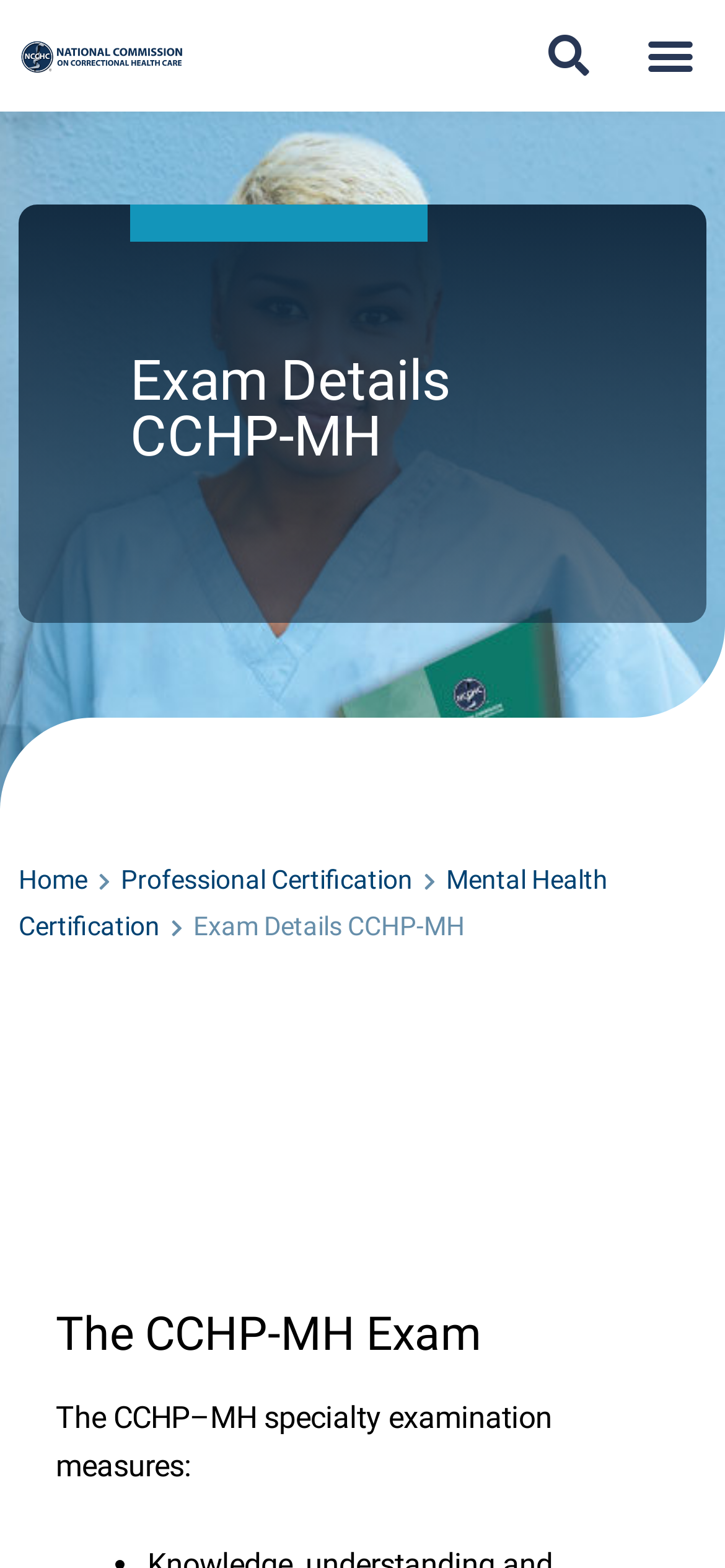What type of certification is mentioned on the webpage?
Using the image as a reference, give an elaborate response to the question.

The type of certification mentioned on the webpage can be found in the menu or navigation bar, where the link 'Mental Health Certification' is located, suggesting that the webpage is related to mental health certification.